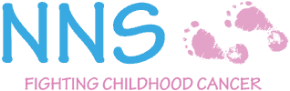What is written below the 'NNS' acronym?
Please analyze the image and answer the question with as much detail as possible.

The phrase 'FIGHTING CHILDHOOD CANCER' is written below the 'NNS' acronym, emphasizing the mission of the organization to raise awareness and support for families affected by childhood cancer.